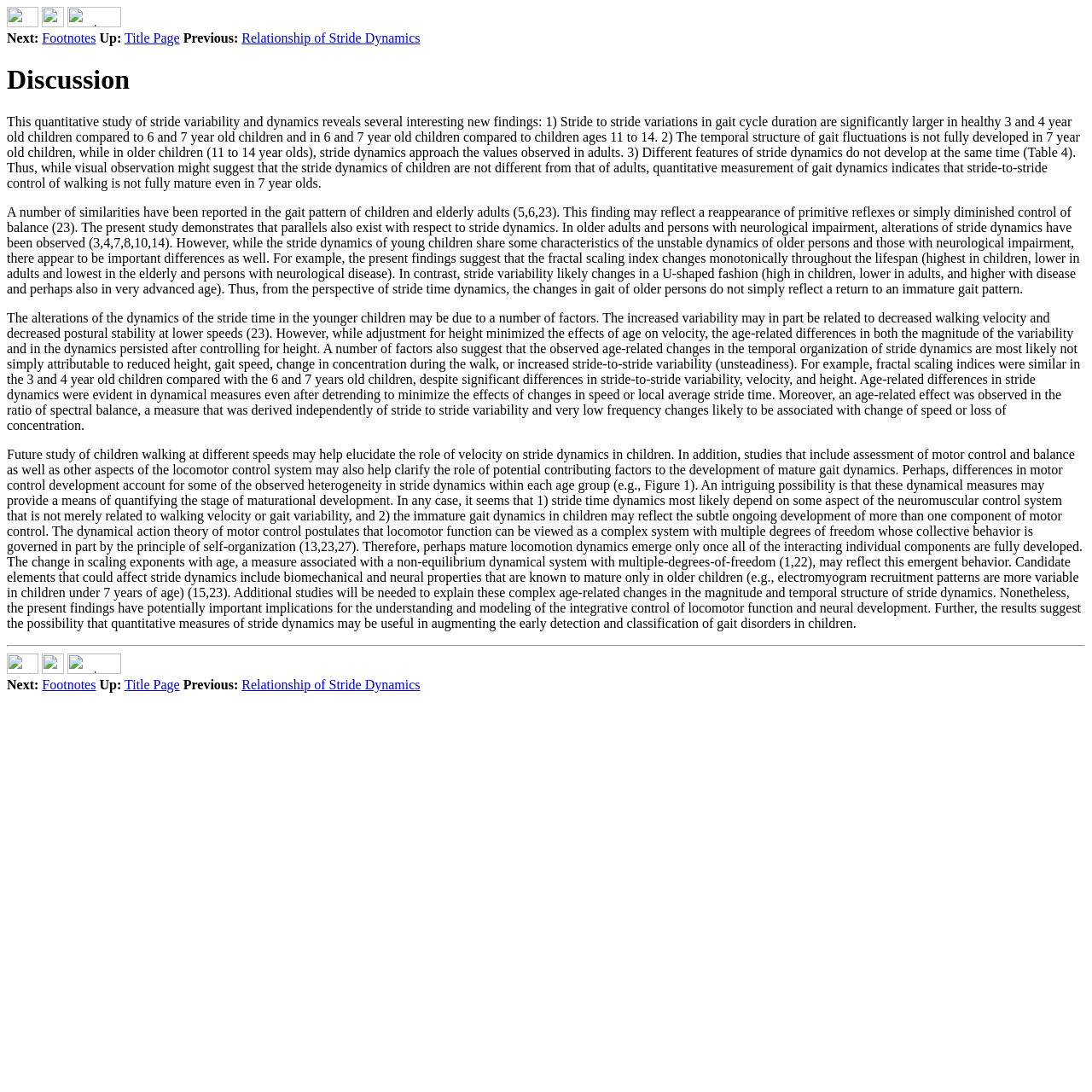Given the element description, predict the bounding box coordinates in the format (top-left x, top-left y, bottom-right x, bottom-right y). Make sure all values are between 0 and 1. Here is the element description: Title Page

[0.114, 0.62, 0.165, 0.633]